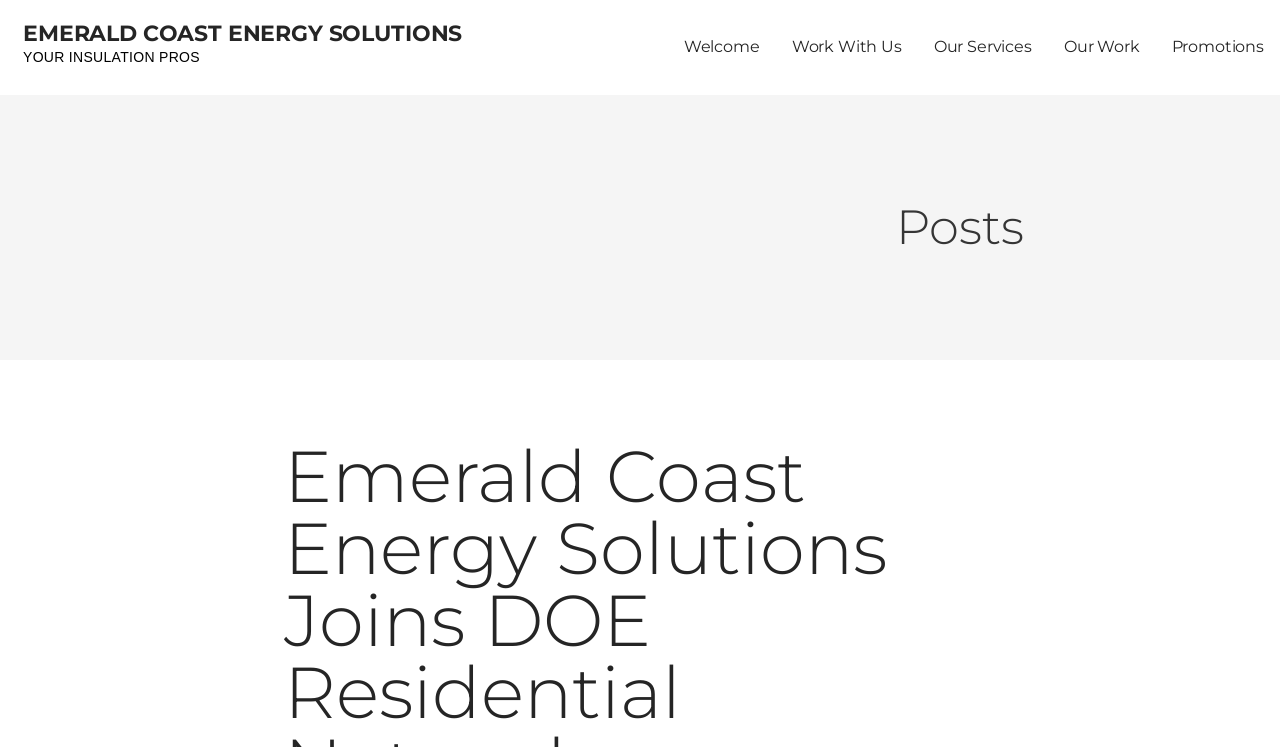Given the element description Work With Us, predict the bounding box coordinates for the UI element in the webpage screenshot. The format should be (top-left x, top-left y, bottom-right x, bottom-right y), and the values should be between 0 and 1.

[0.606, 0.0, 0.717, 0.127]